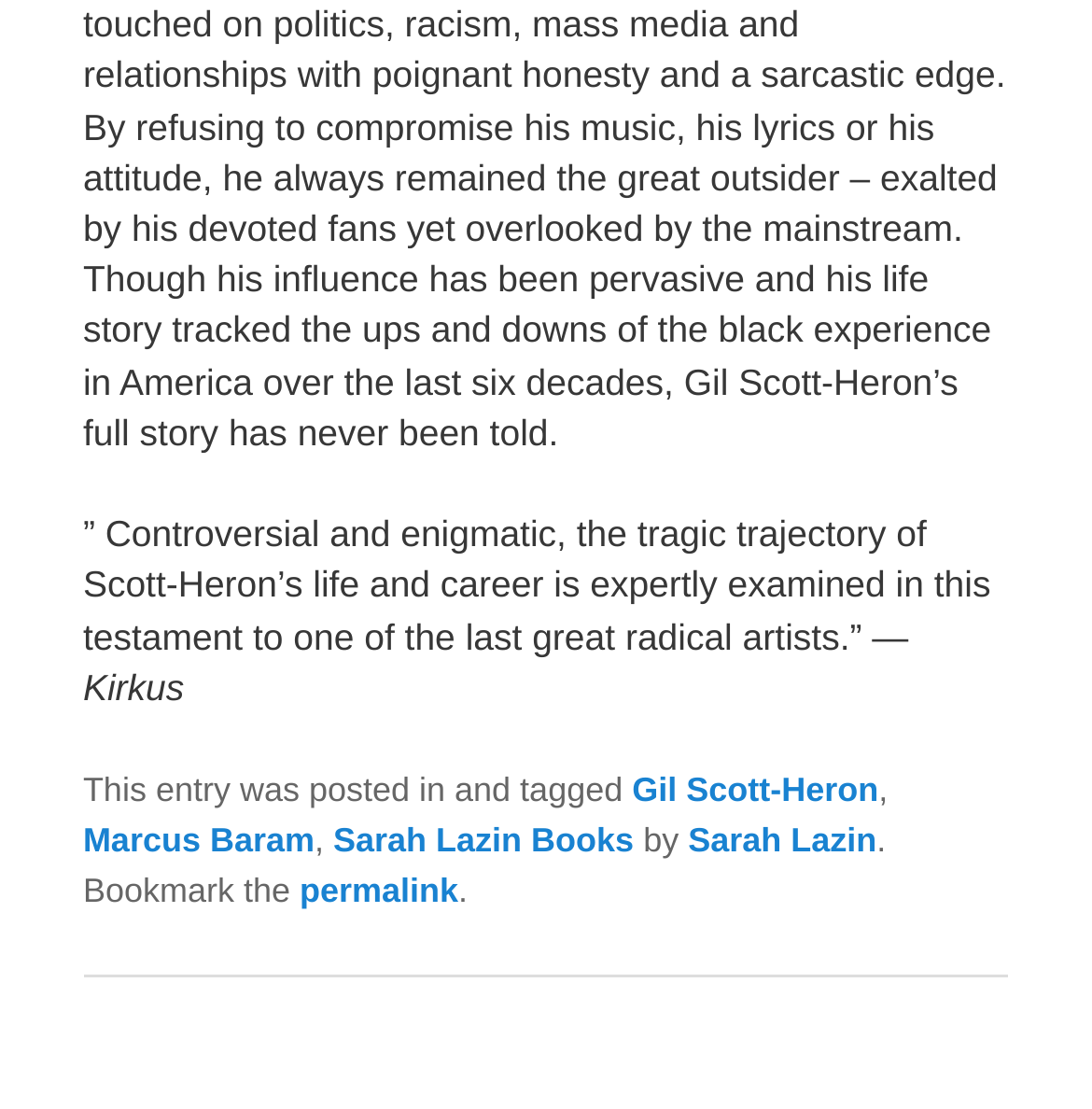What is the quote about?
Please answer the question as detailed as possible.

The quote is about Gil Scott-Heron, as indicated by the text 'Controversial and enigmatic, the tragic trajectory of Scott-Heron’s life and career is expertly examined in this testament to one of the last great radical artists.' from Kirkus.